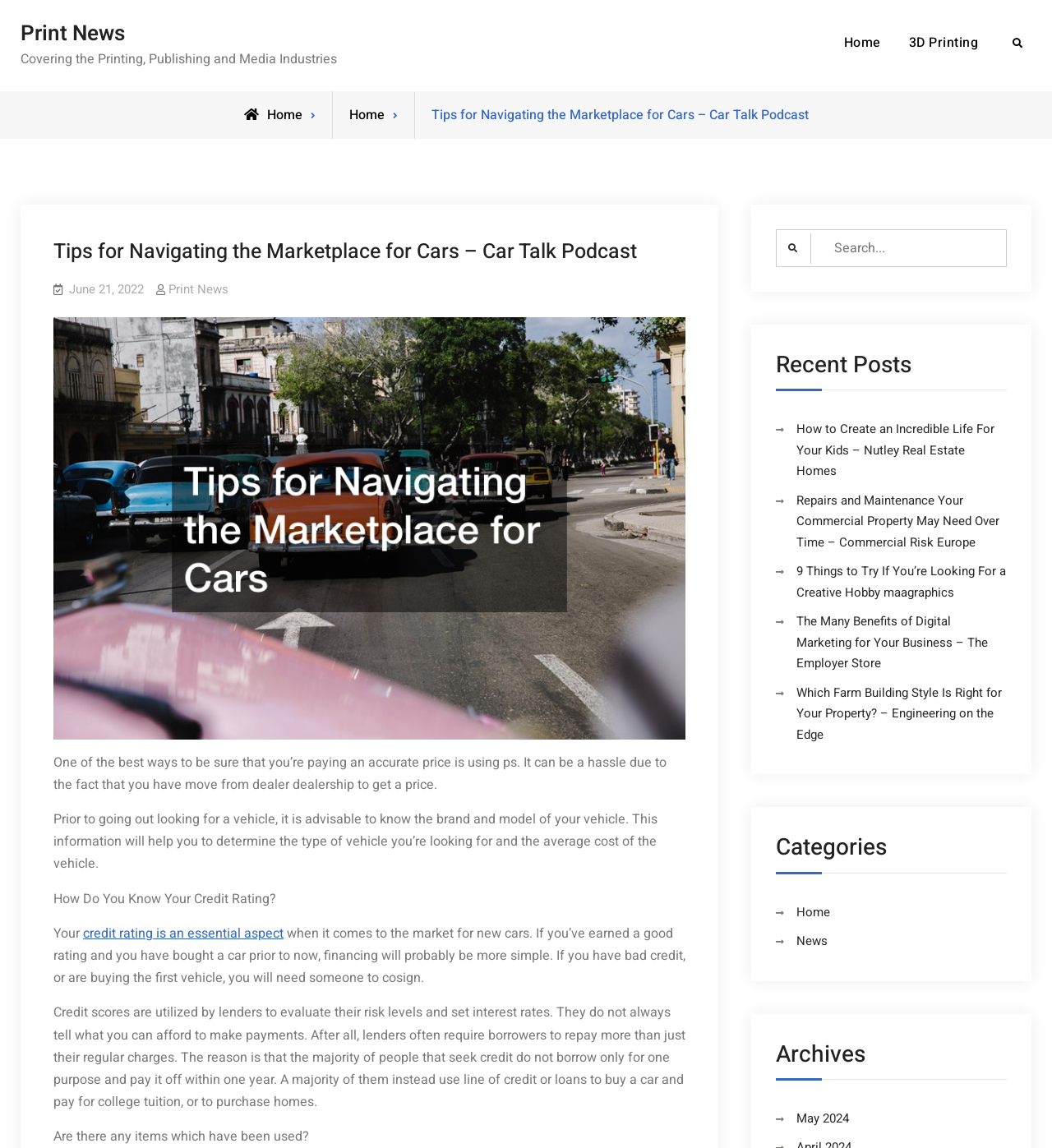Using the description "parent_node: Search for: value=""", predict the bounding box of the relevant HTML element.

[0.738, 0.203, 0.771, 0.23]